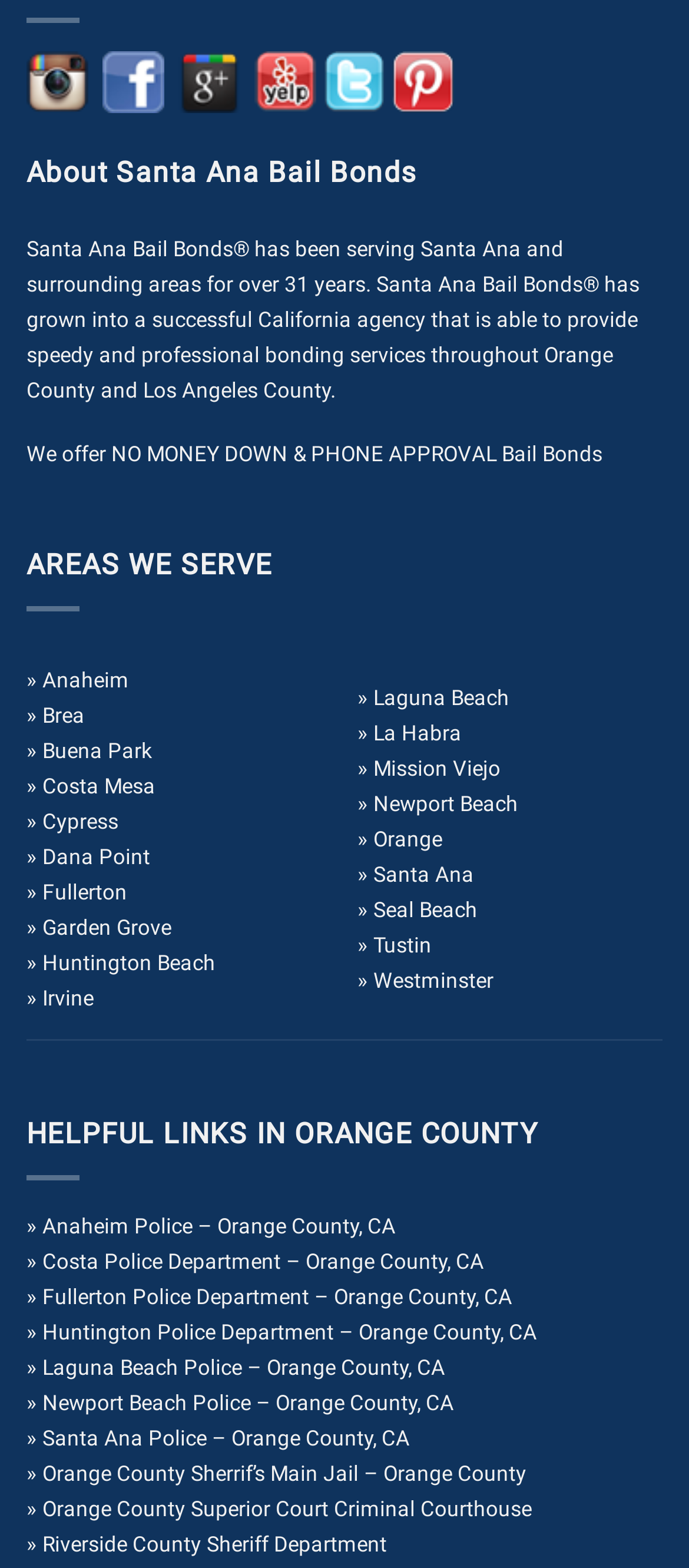Pinpoint the bounding box coordinates of the clickable element needed to complete the instruction: "Read about Santa Ana Bail Bonds". The coordinates should be provided as four float numbers between 0 and 1: [left, top, right, bottom].

[0.038, 0.151, 0.928, 0.257]